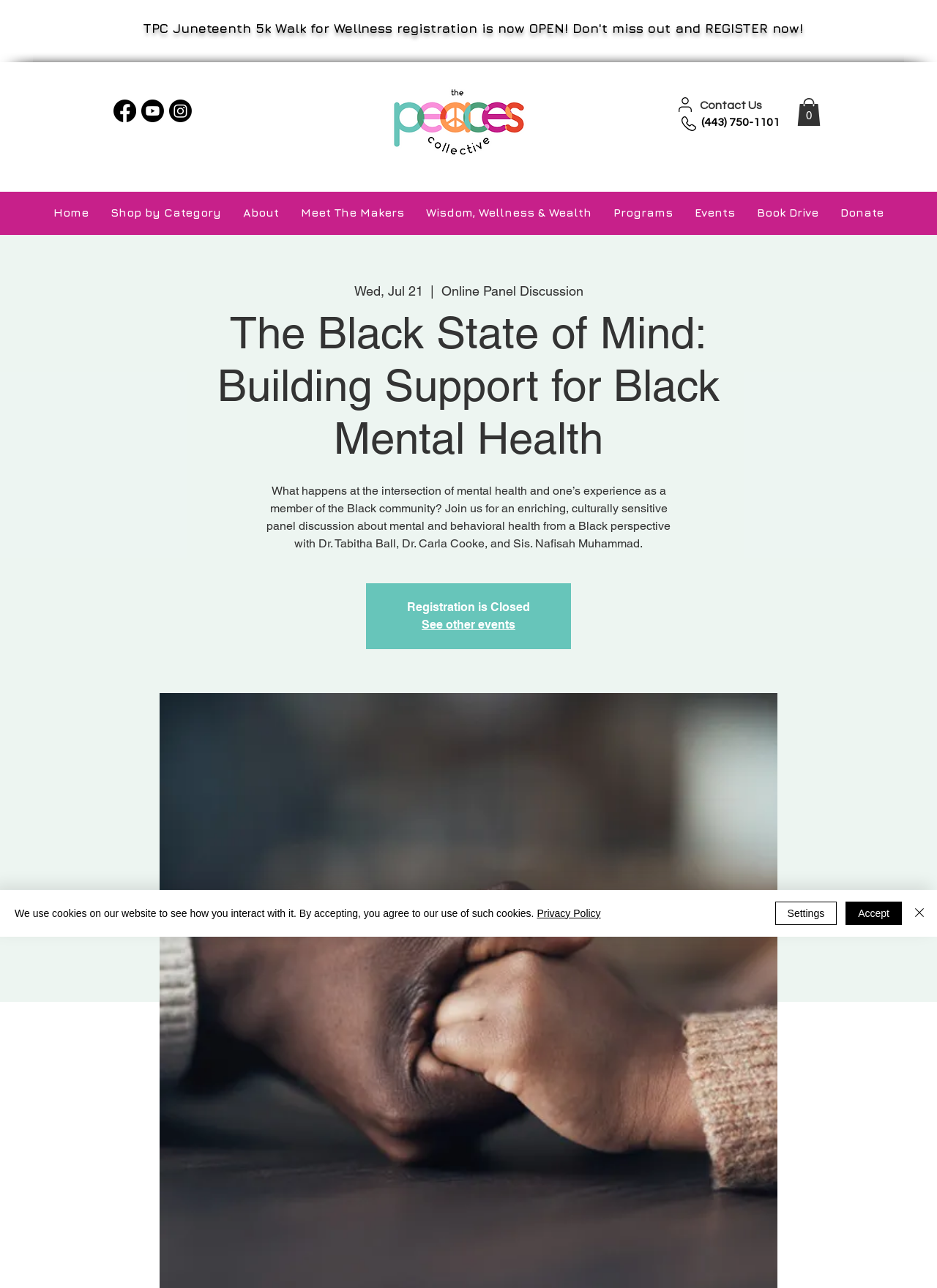Identify the bounding box for the described UI element: "Accept".

[0.902, 0.7, 0.962, 0.718]